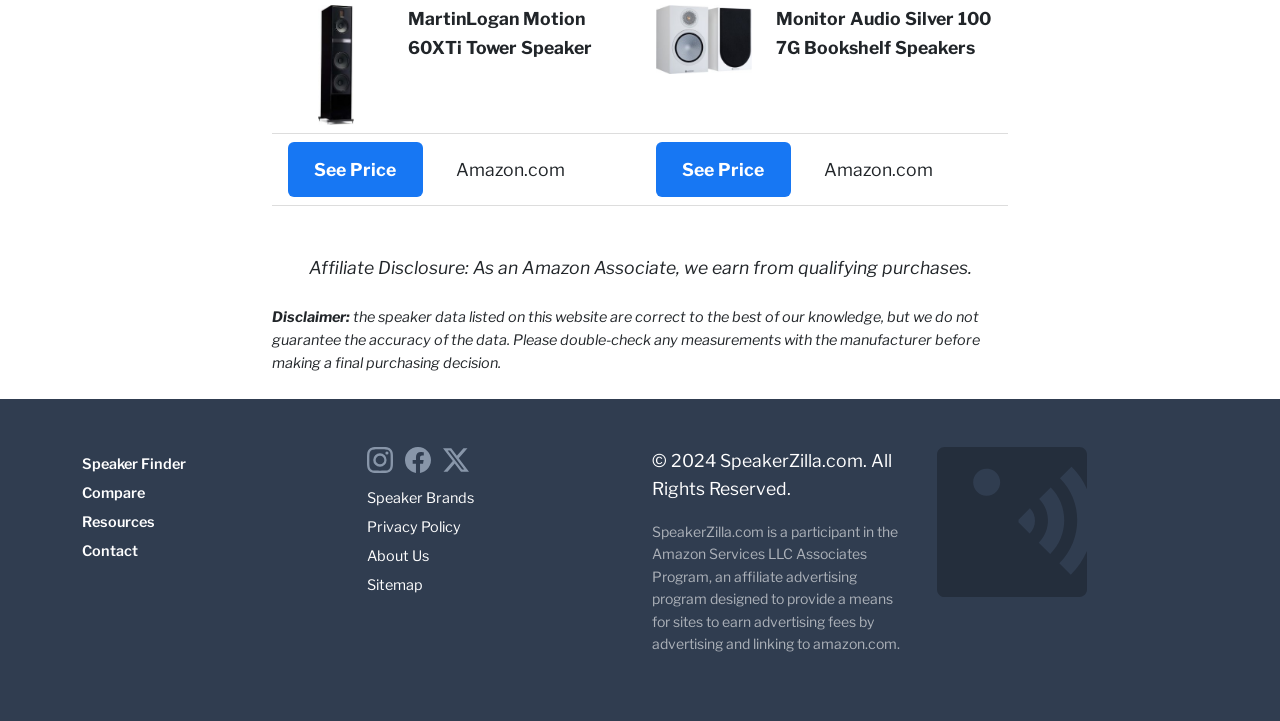Please determine the bounding box coordinates of the element to click in order to execute the following instruction: "Go to Speaker Brands page". The coordinates should be four float numbers between 0 and 1, specified as [left, top, right, bottom].

[0.287, 0.678, 0.37, 0.703]